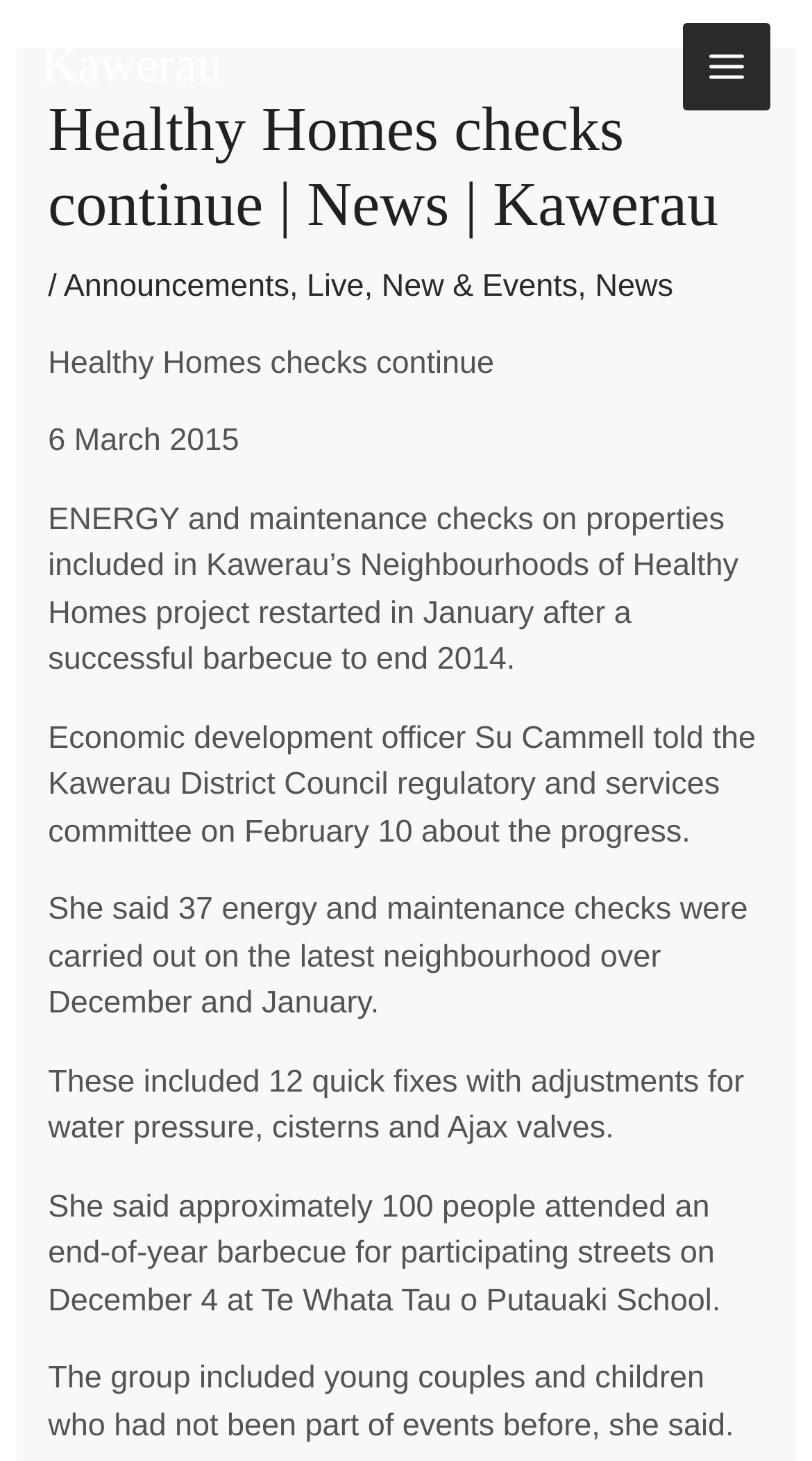Give a full account of the webpage's elements and their arrangement.

The webpage is about a news article titled "Healthy Homes checks continue" from Kawerau. At the top left, there is a link to "Kawerau". On the top right, there is a main menu button labeled "MAIN MENU" with an image beside it. 

Below the main menu button, there is a header section with a heading that matches the title of the webpage. The header section also contains a series of links, including "Announcements", "Live", "New & Events", and "News", separated by forward slashes and commas. 

The main content of the webpage is a news article, which starts with a title "Healthy Homes checks continue" followed by the date "6 March 2015". The article consists of five paragraphs of text, describing the progress of the Neighbourhoods of Healthy Homes project in Kawerau, including the number of energy and maintenance checks carried out and the attendance at an end-of-year barbecue event.